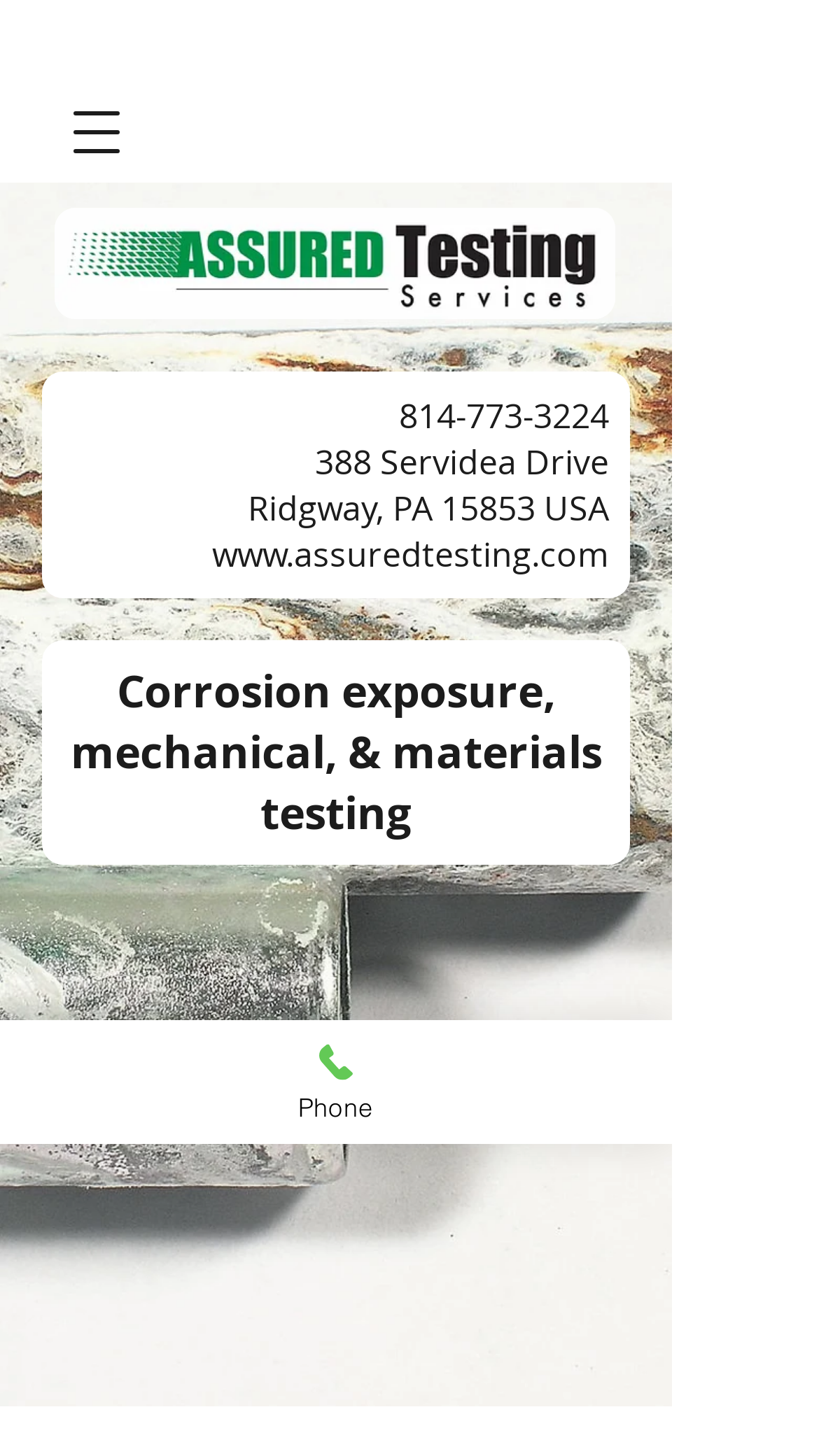Please locate the bounding box coordinates of the element that should be clicked to achieve the given instruction: "Open navigation menu".

[0.054, 0.055, 0.182, 0.127]